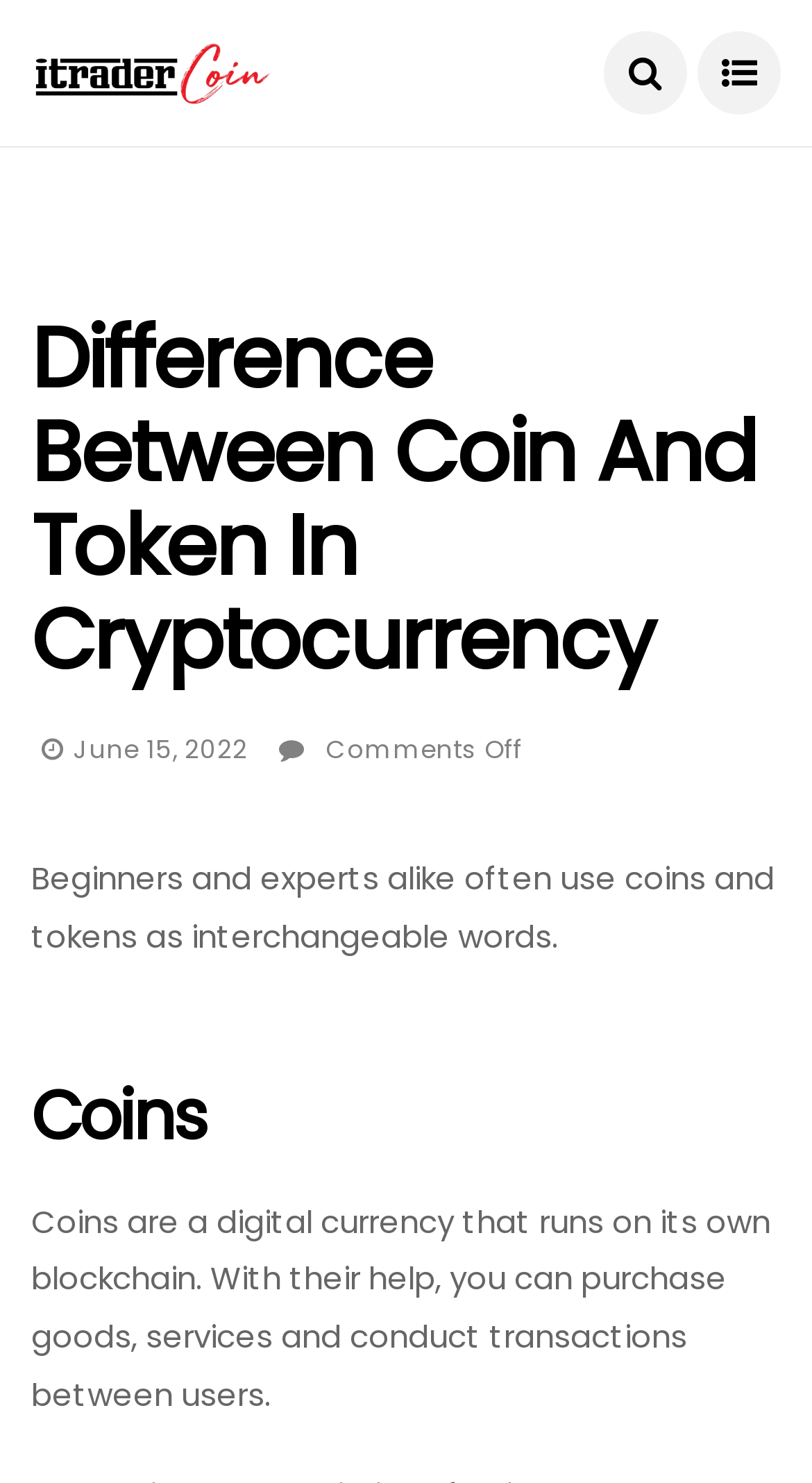Determine which piece of text is the heading of the webpage and provide it.

Difference Between Coin And Token In Cryptocurrency